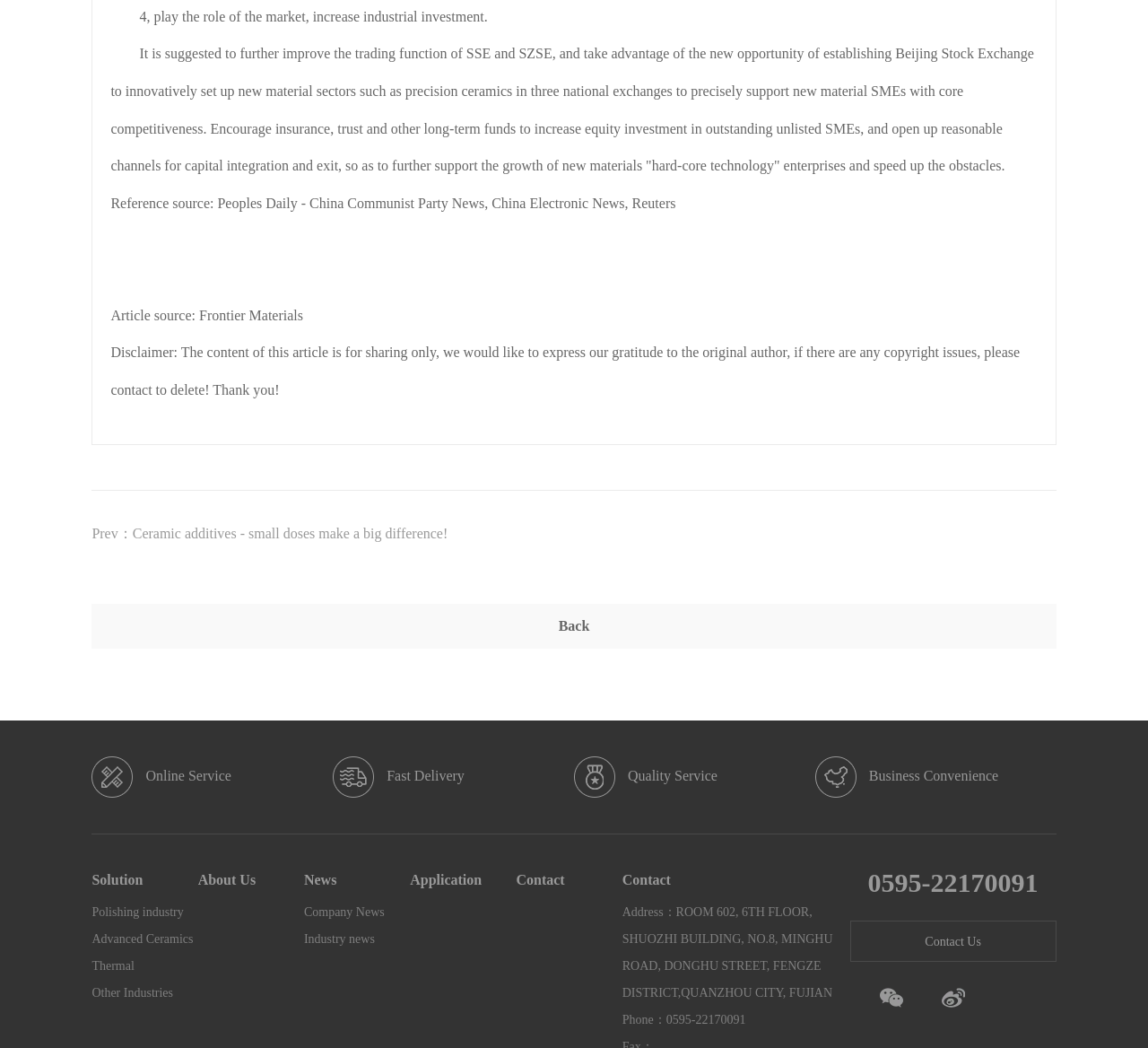Please answer the following question using a single word or phrase: 
What services are offered by the company?

Online Service, Fast Delivery, Quality Service, Business Convenience